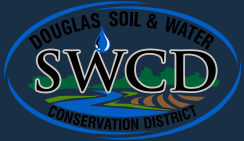Create a detailed narrative that captures the essence of the image.

The image features the logo of the Douglas Soil and Water Conservation District (SWCD). This emblem incorporates a vibrant design that reflects the organization’s commitment to environmental stewardship and agricultural conservation. A prominent blue water droplet symbolizes the importance of water resources, while the flowing stream represents the district's role in managing waterways. The green elements depict lush landscapes, and the fields in brown and gold showcase agricultural land, emphasizing the balance between farming and conservation efforts. This logo embodies the district's mission to promote sustainable practices that protect soil and water quality in Douglas County.